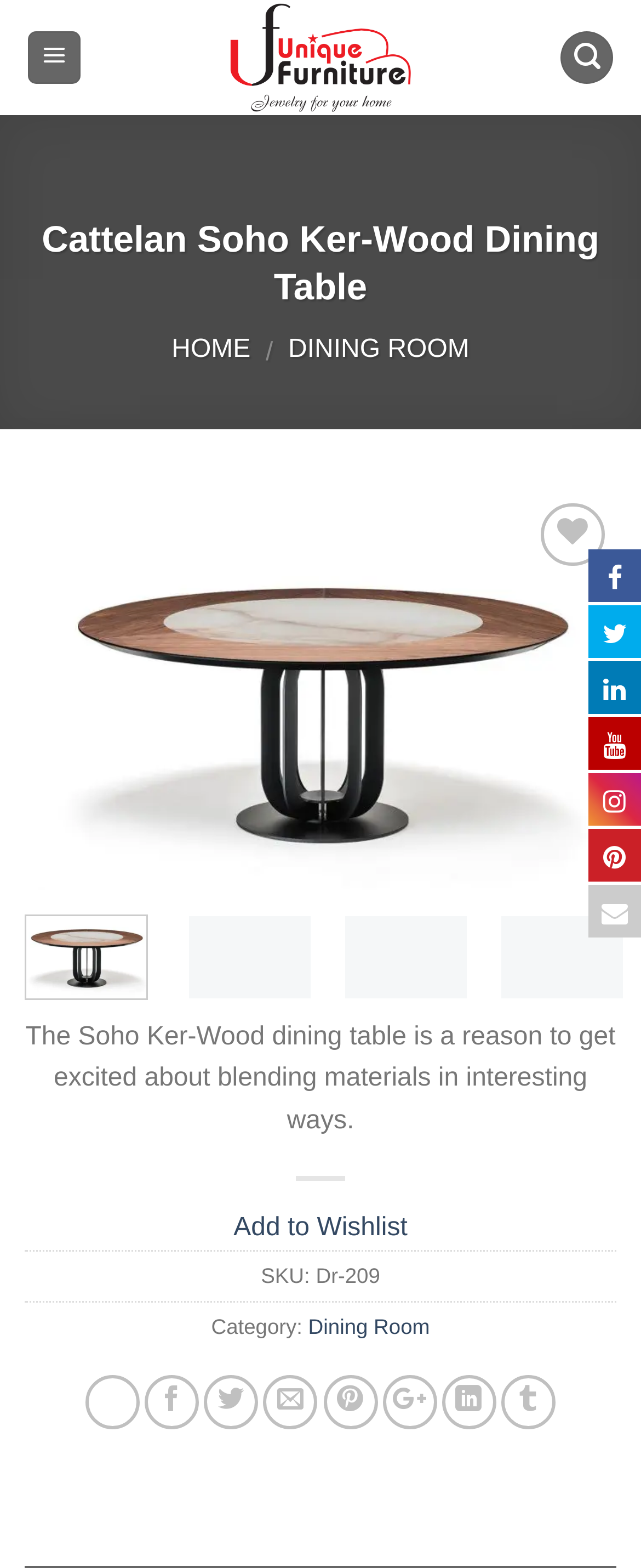Specify the bounding box coordinates for the region that must be clicked to perform the given instruction: "Click on the 'Unique Furniture' logo".

[0.36, 0.0, 0.64, 0.073]